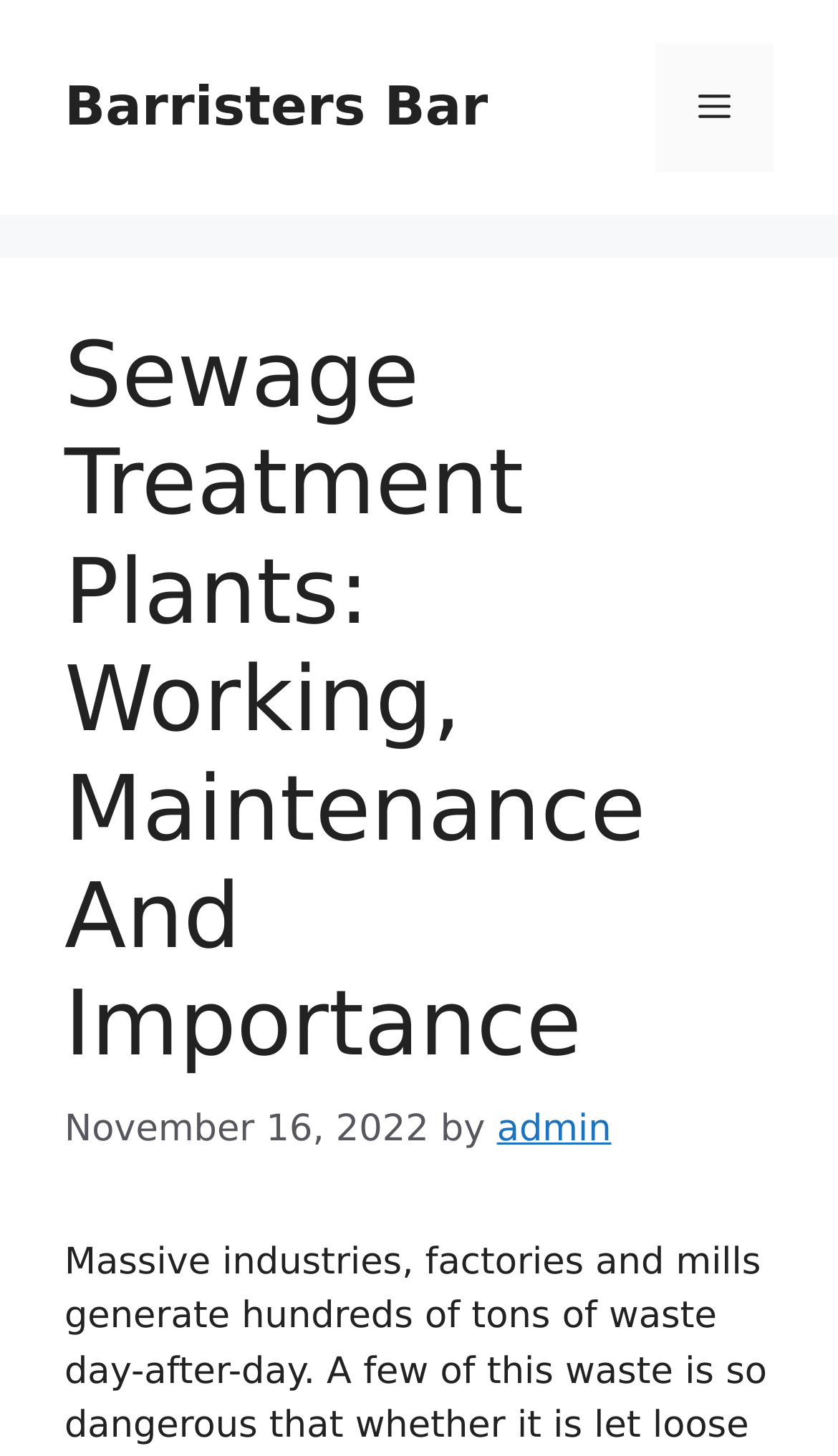Please determine the heading text of this webpage.

Sewage Treatment Plants: Working, Maintenance And Importance